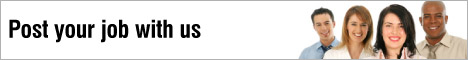Give a one-word or one-phrase response to the question:
What is the purpose of the banner?

To invite users to post jobs